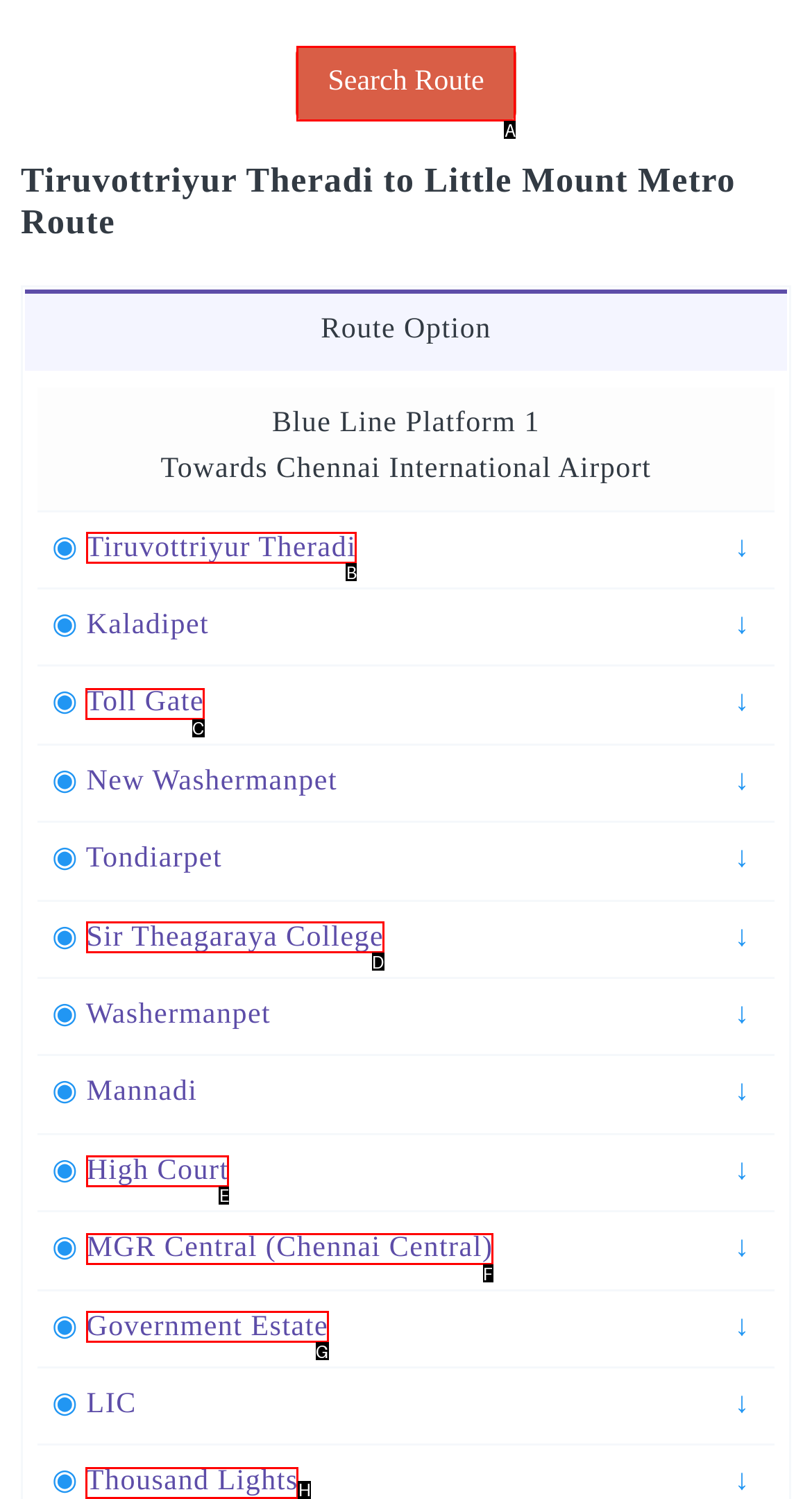Select the letter of the UI element you need to click on to fulfill this task: View Tiruvottriyur Theradi information. Write down the letter only.

B